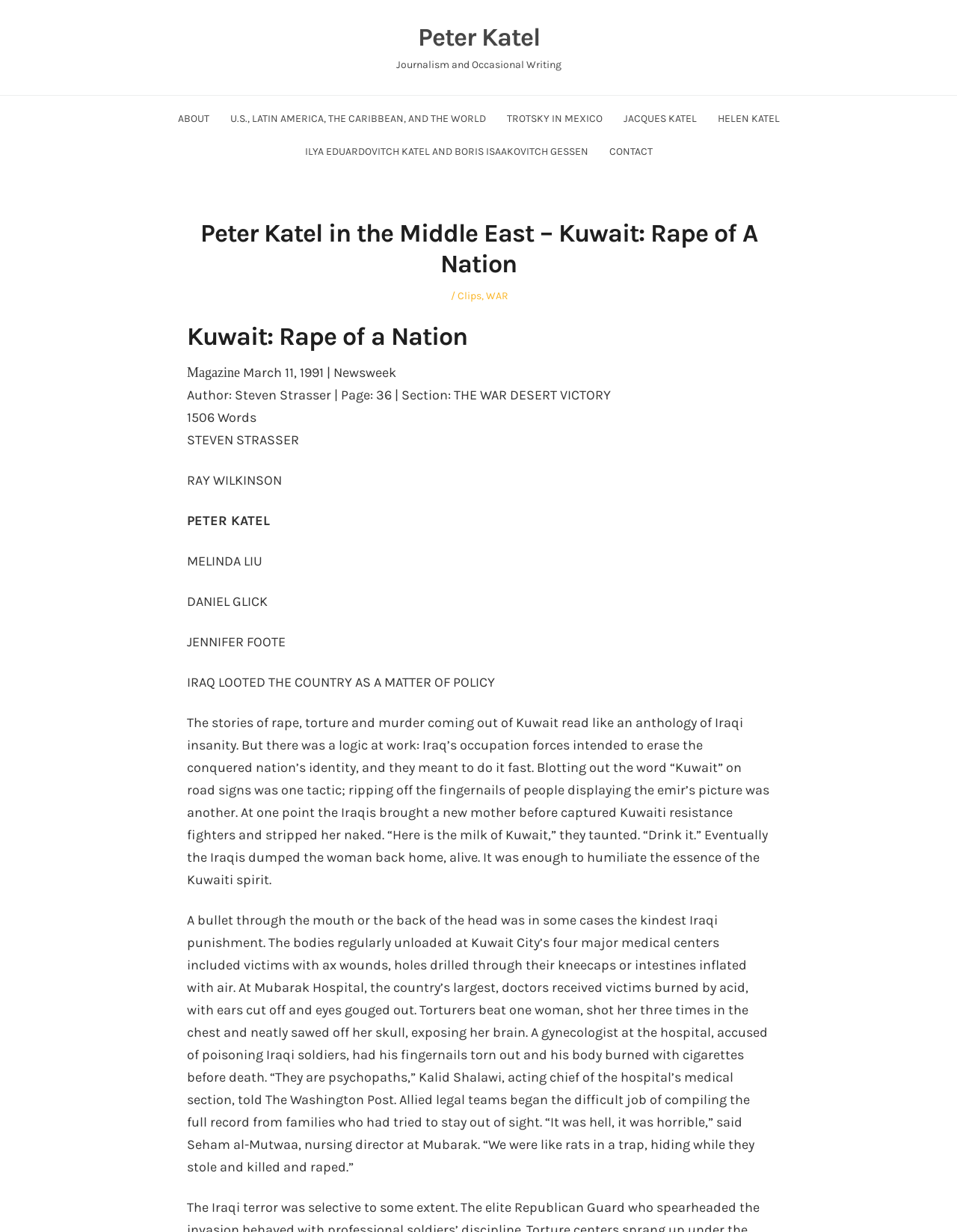Please determine the bounding box coordinates of the element to click in order to execute the following instruction: "Click on the 'ABOUT' link". The coordinates should be four float numbers between 0 and 1, specified as [left, top, right, bottom].

[0.186, 0.091, 0.218, 0.101]